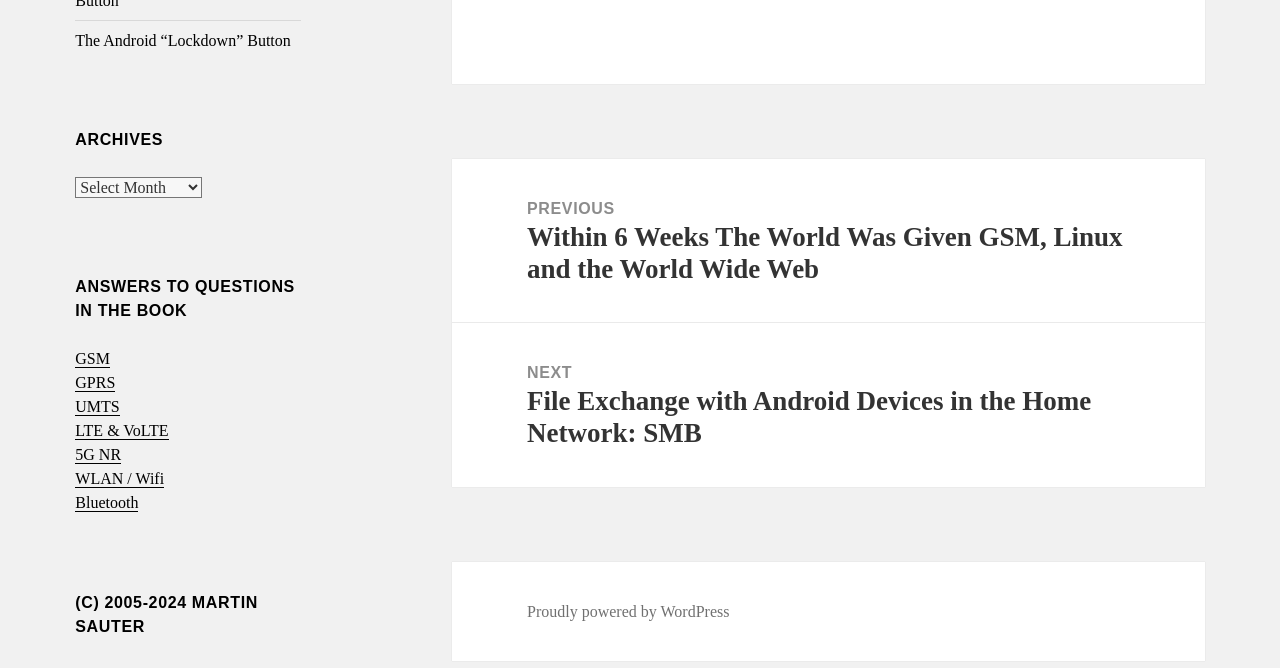How many links are there in the 'ANSWERS TO QUESTIONS IN THE BOOK' section?
Look at the image and provide a detailed response to the question.

The 'ANSWERS TO QUESTIONS IN THE BOOK' section contains links to 'GSM', 'GPRS', 'UMTS', 'LTE & VoLTE', '5G NR', and 'WLAN / Wifi', which makes a total of 6 links.